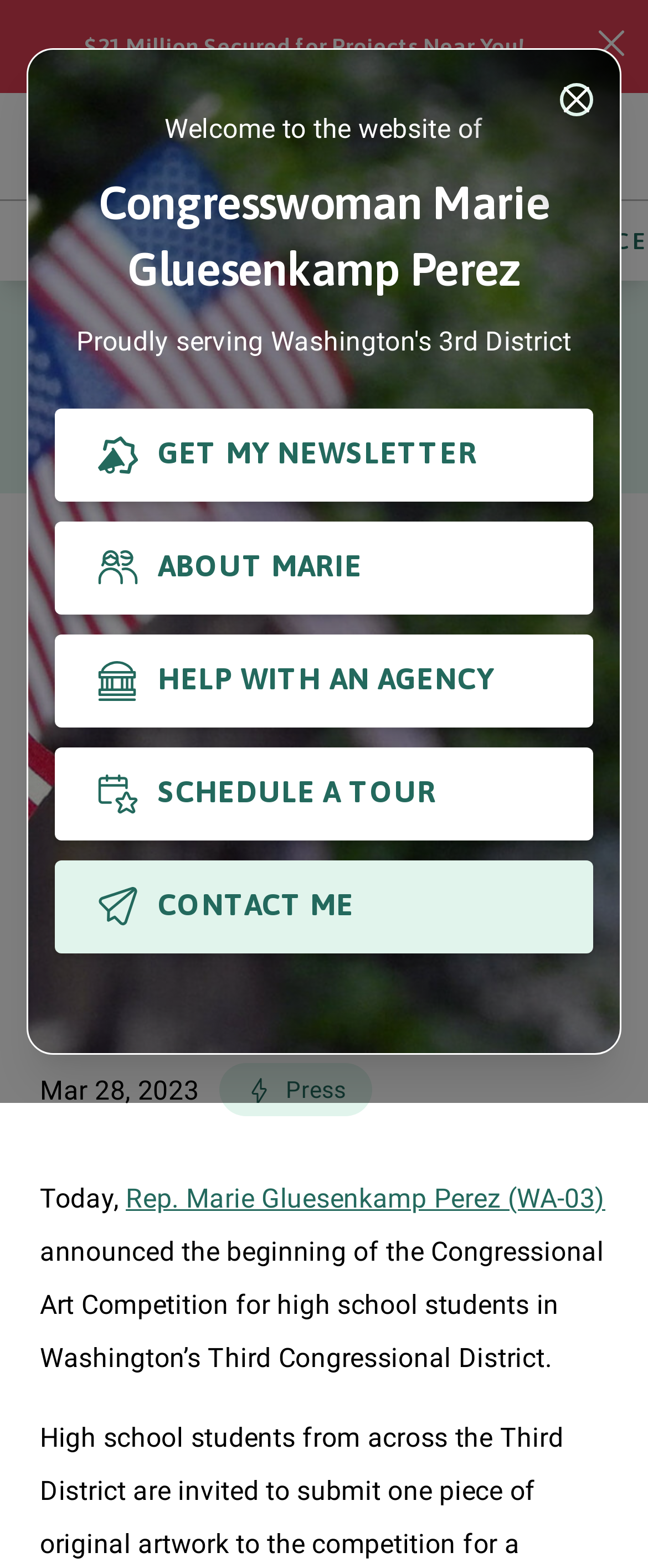Based on the element description ABOUT MARIE, identify the bounding box of the UI element in the given webpage screenshot. The coordinates should be in the format (top-left x, top-left y, bottom-right x, bottom-right y) and must be between 0 and 1.

[0.085, 0.333, 0.915, 0.392]